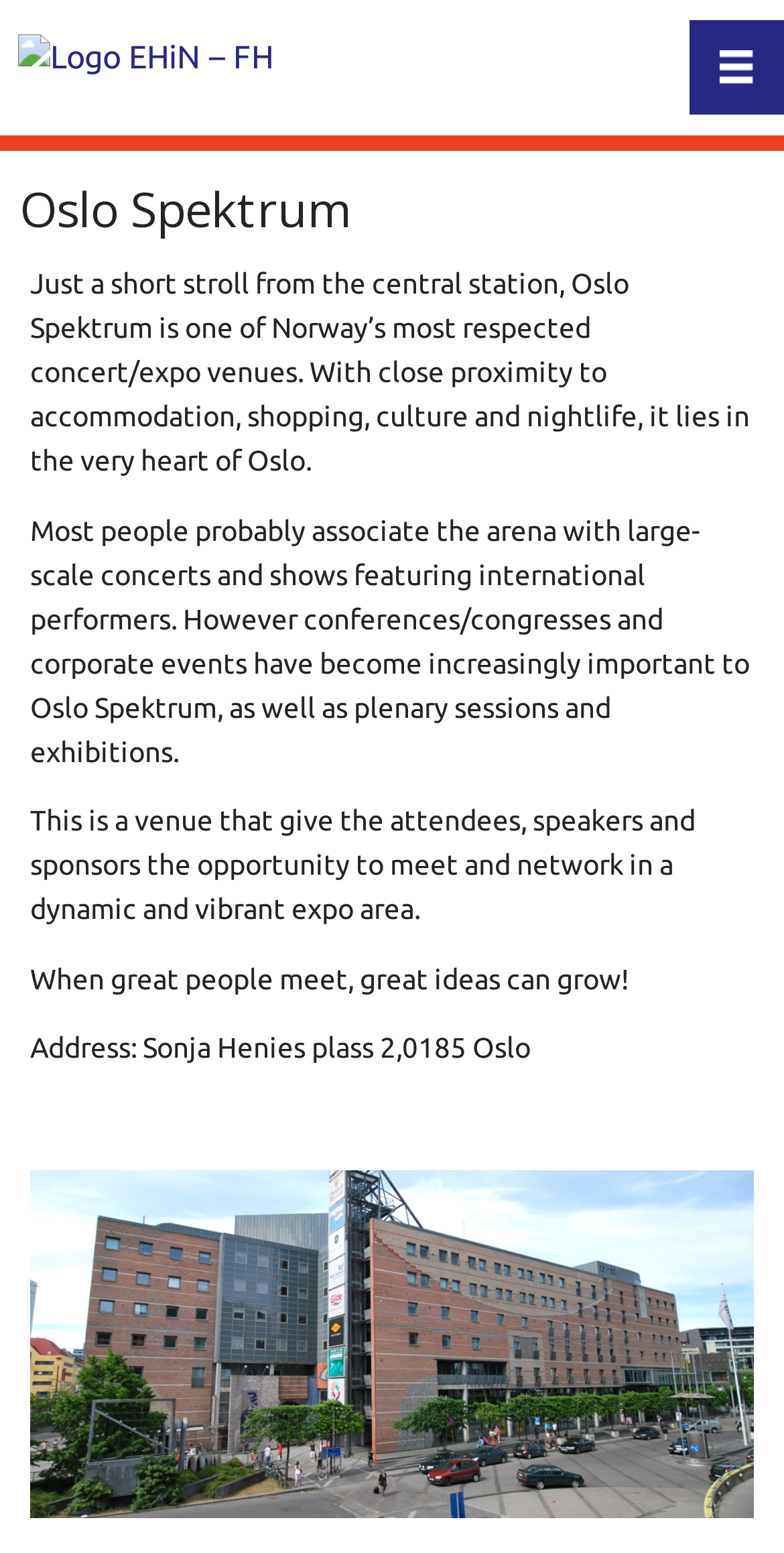Find the bounding box coordinates corresponding to the UI element with the description: "parent_node: Toggle navigation". The coordinates should be formatted as [left, top, right, bottom], with values as floats between 0 and 1.

[0.023, 0.021, 0.536, 0.052]